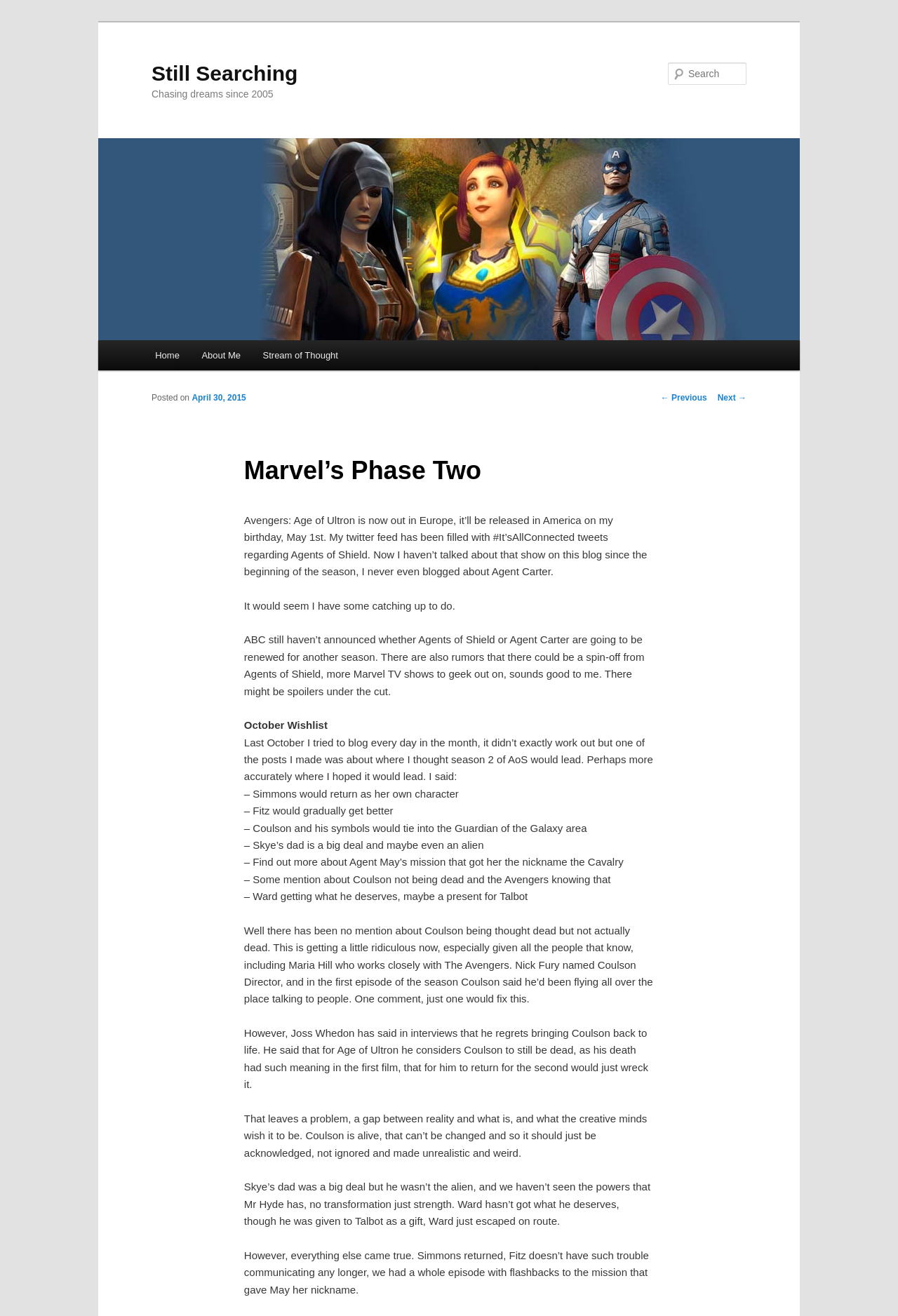Locate the bounding box coordinates of the clickable element to fulfill the following instruction: "Explore 'TAKE THE STRESS OUT OF HAND TUFTED CARPET'". Provide the coordinates as four float numbers between 0 and 1 in the format [left, top, right, bottom].

None